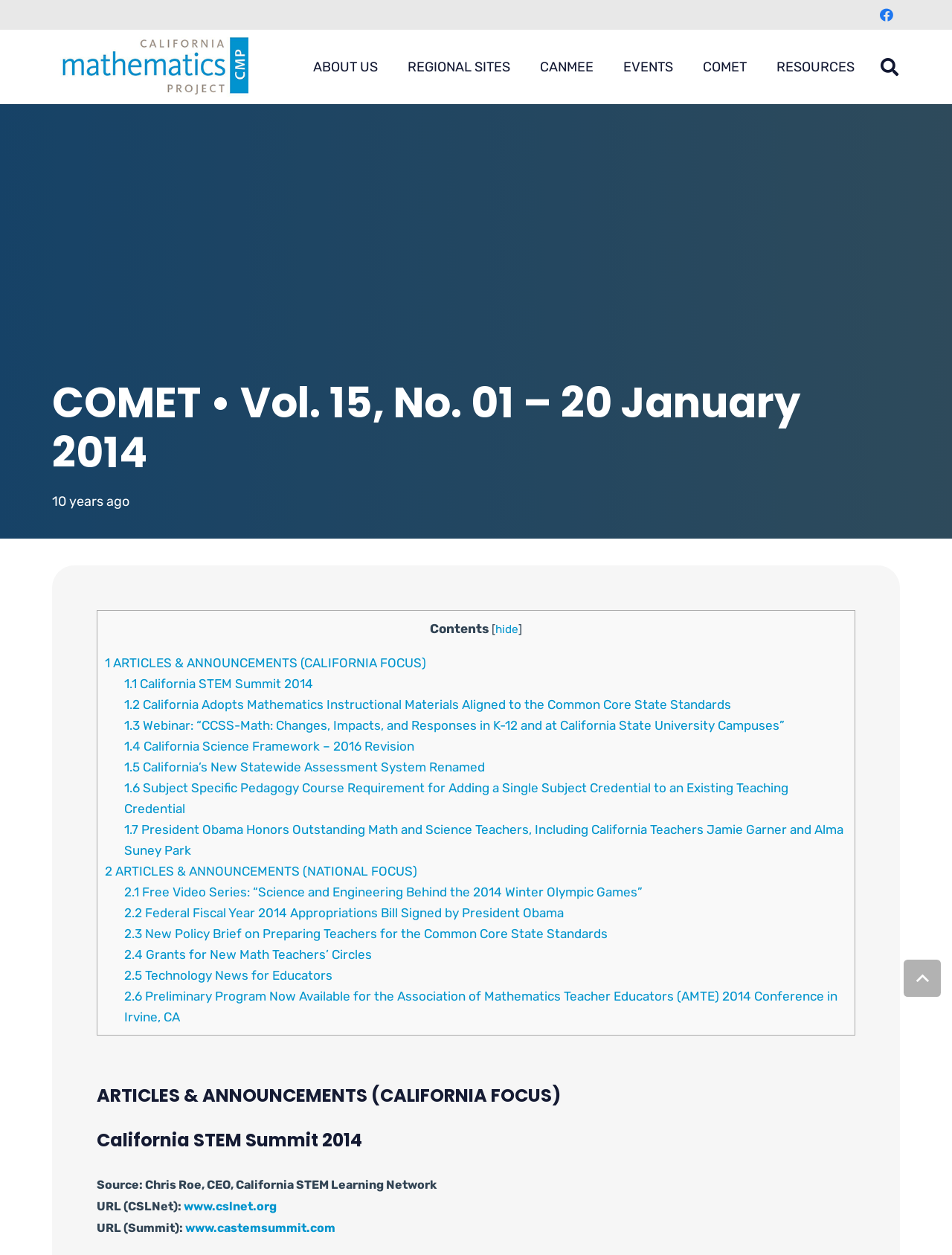Summarize the webpage with intricate details.

The webpage is about the California Mathematics Project, specifically the COMET newsletter, Volume 15, Number 01, dated January 20, 2014. 

At the top right corner, there are several links to social media platforms, including Facebook, and a search bar with a "Search" button and a "Close" button. 

Below the search bar, there is a horizontal navigation menu with links to "ABOUT US", "REGIONAL SITES", "CANMEE", "EVENTS", "COMET", and "RESOURCES". 

On the left side, there is a logo of the California Mathematics Project, and a heading that displays the title of the newsletter. Below the title, there is a timestamp indicating when the newsletter was published. 

The main content of the webpage is divided into two sections: "ARTICLES & ANNOUNCEMENTS (CALIFORNIA FOCUS)" and "ARTICLES & ANNOUNCEMENTS (NATIONAL FOCUS)". Each section contains several links to articles and announcements related to mathematics education in California and nationally. 

The first article in the California focus section is about the California STEM Summit 2014, followed by other articles about mathematics education in California. The national focus section includes articles about federal appropriations, teacher preparation, and technology news for educators. 

At the bottom of the page, there is a "Back to top" button.